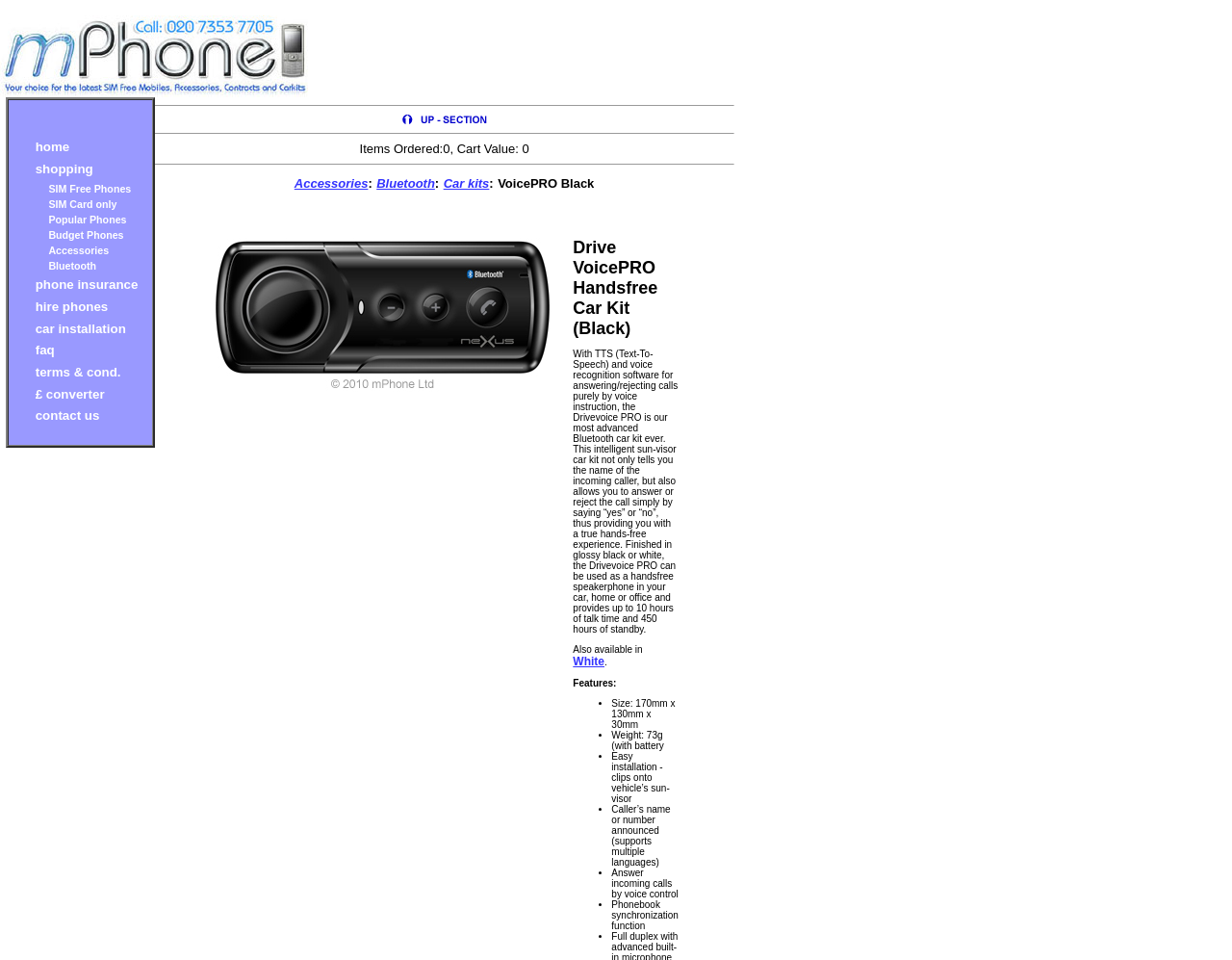Provide a brief response to the question below using one word or phrase:
What is the function of the '£ converter' link?

currency conversion